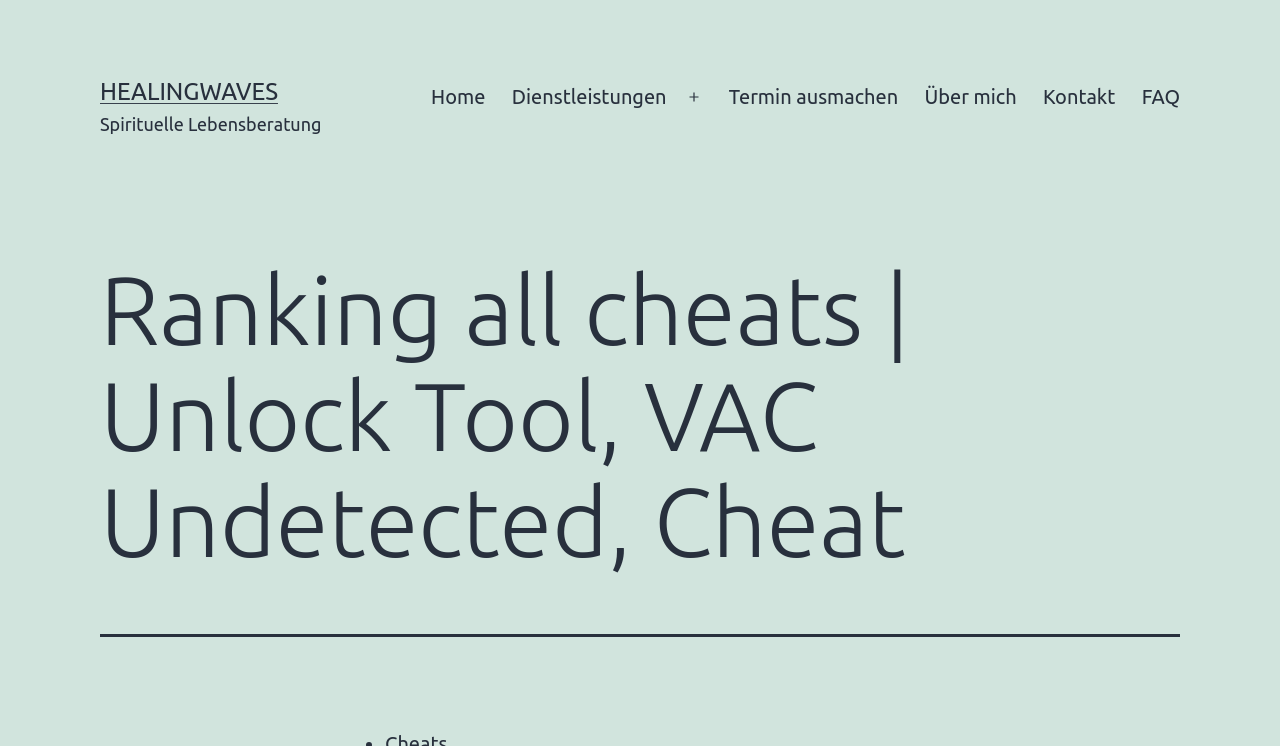What is the position of the 'Kontakt' link in the navigation section?
Answer the question based on the image using a single word or a brief phrase.

Fourth from the left